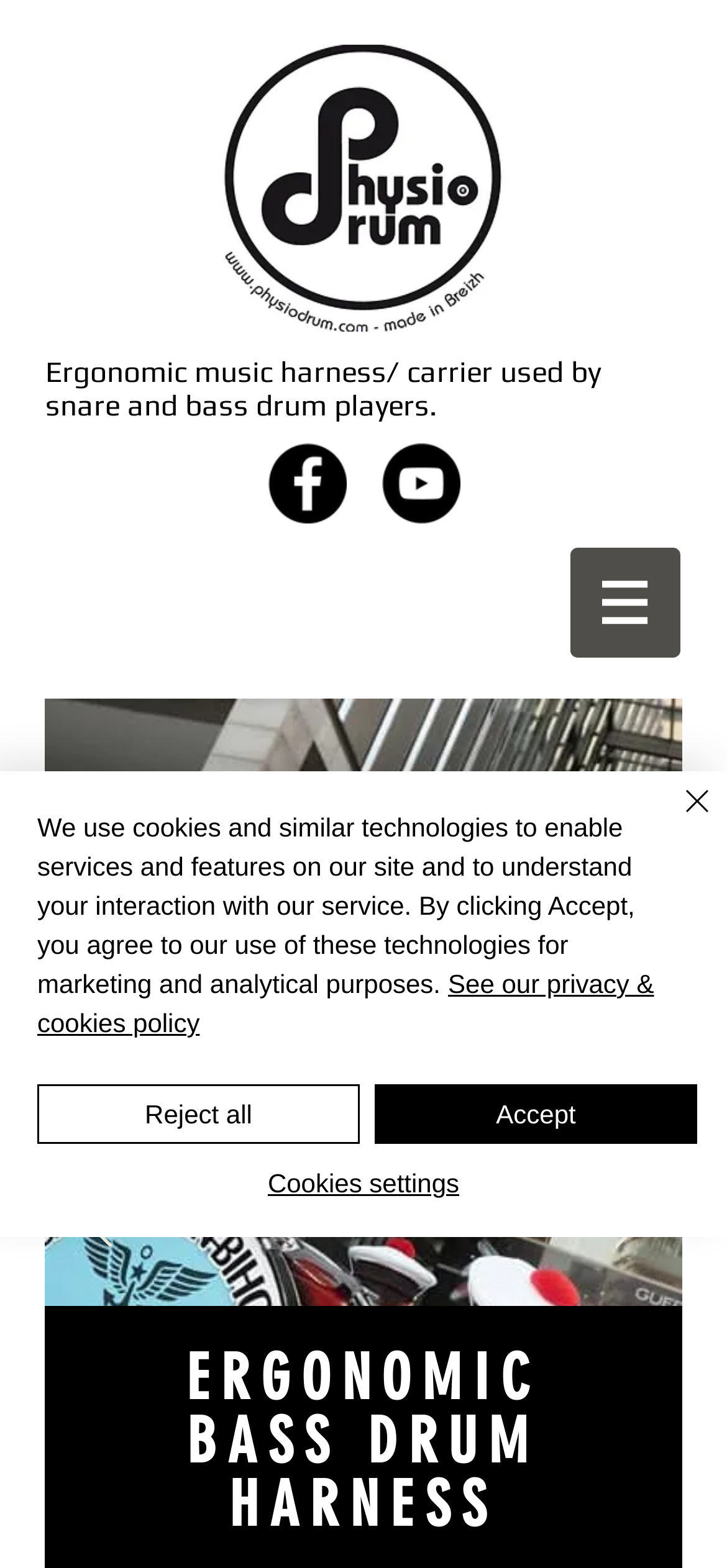Craft a detailed narrative of the webpage's structure and content.

The webpage is about PhysioDrum, a French company that designs and manufactures ergonomic music harnesses. At the top left corner, there is a logo image of PhysioDrum. Below the logo, there is a brief description of the product, stating that it is an ergonomic music harness used by snare and bass drum players.

To the right of the logo, there is a social bar with links to Facebook and YouTube, each represented by a black circle icon. Below the social bar, there is a navigation menu labeled "Site" with a dropdown menu.

The main content of the page is a slideshow section, which takes up most of the page. The slideshow has previous and next buttons, and a navigation menu below it with links to different slides, including "Harnais ergonomique caisse claire", "Harnais ergonomique pour grosse caisse", and "L'histoire de PhysioDrum".

At the bottom of the page, there is a call-to-action section with text encouraging drummers to treat themselves with a PhysioDrum harness. Below this section, there is a cookie policy alert that pops up, informing users about the use of cookies and similar technologies on the site. The alert has buttons to accept, reject, or customize cookie settings, as well as a link to the privacy and cookies policy.